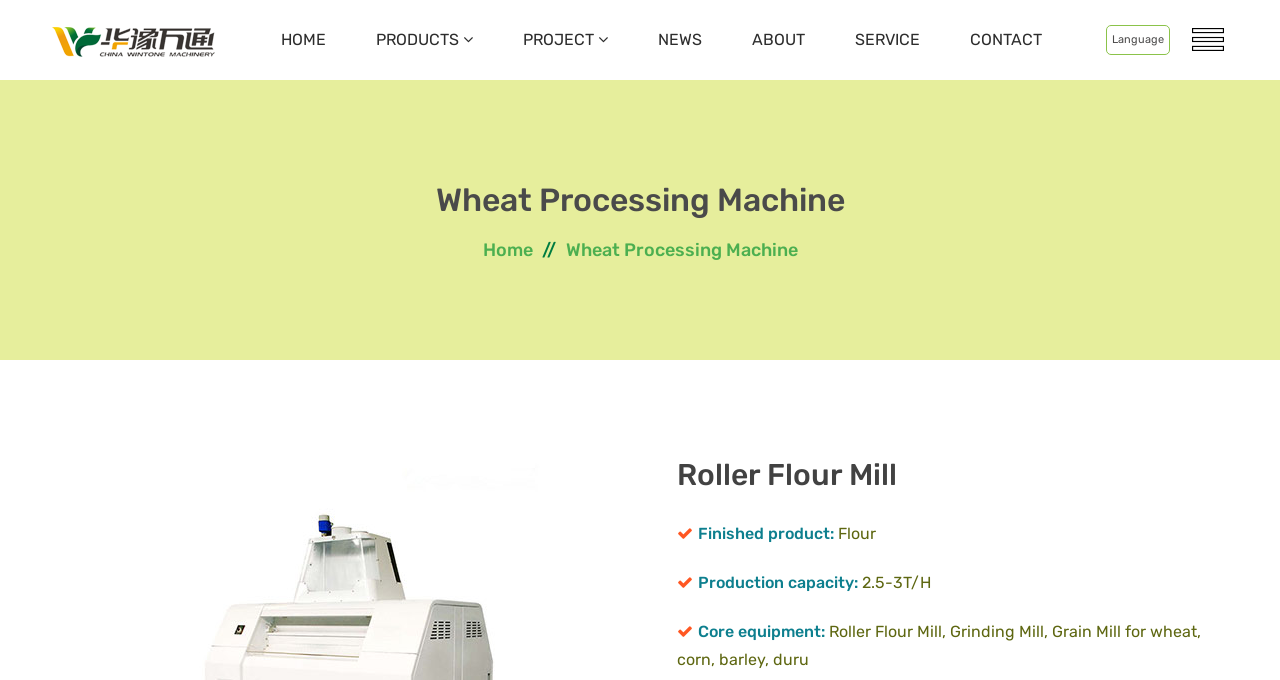Find the bounding box coordinates for the area you need to click to carry out the instruction: "View the PROJECT page". The coordinates should be four float numbers between 0 and 1, indicated as [left, top, right, bottom].

[0.408, 0.0, 0.475, 0.118]